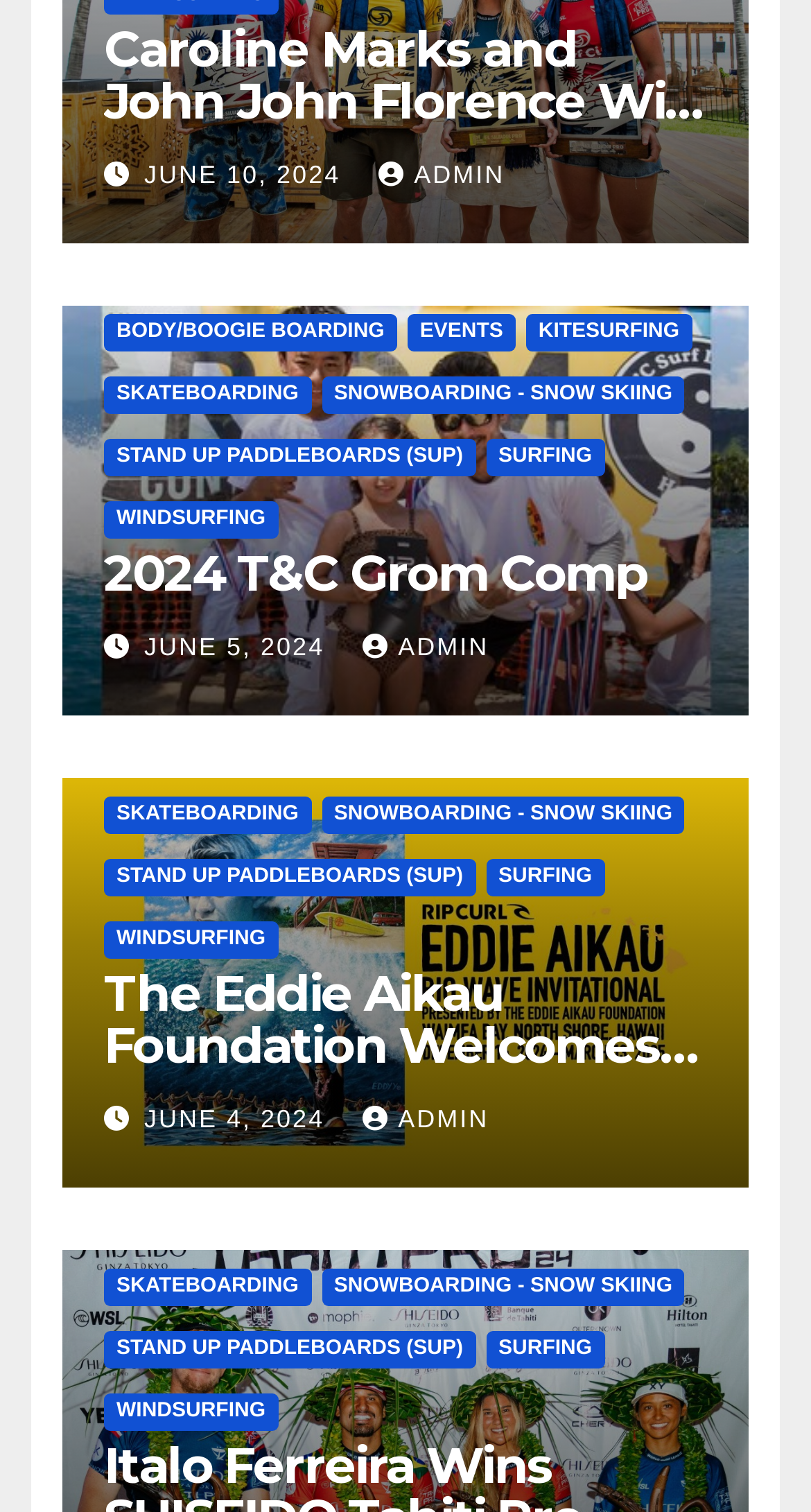Determine the bounding box coordinates for the UI element described. Format the coordinates as (top-left x, top-left y, bottom-right x, bottom-right y) and ensure all values are between 0 and 1. Element description: Snowboarding - Snow Skiing

[0.396, 0.527, 0.845, 0.551]